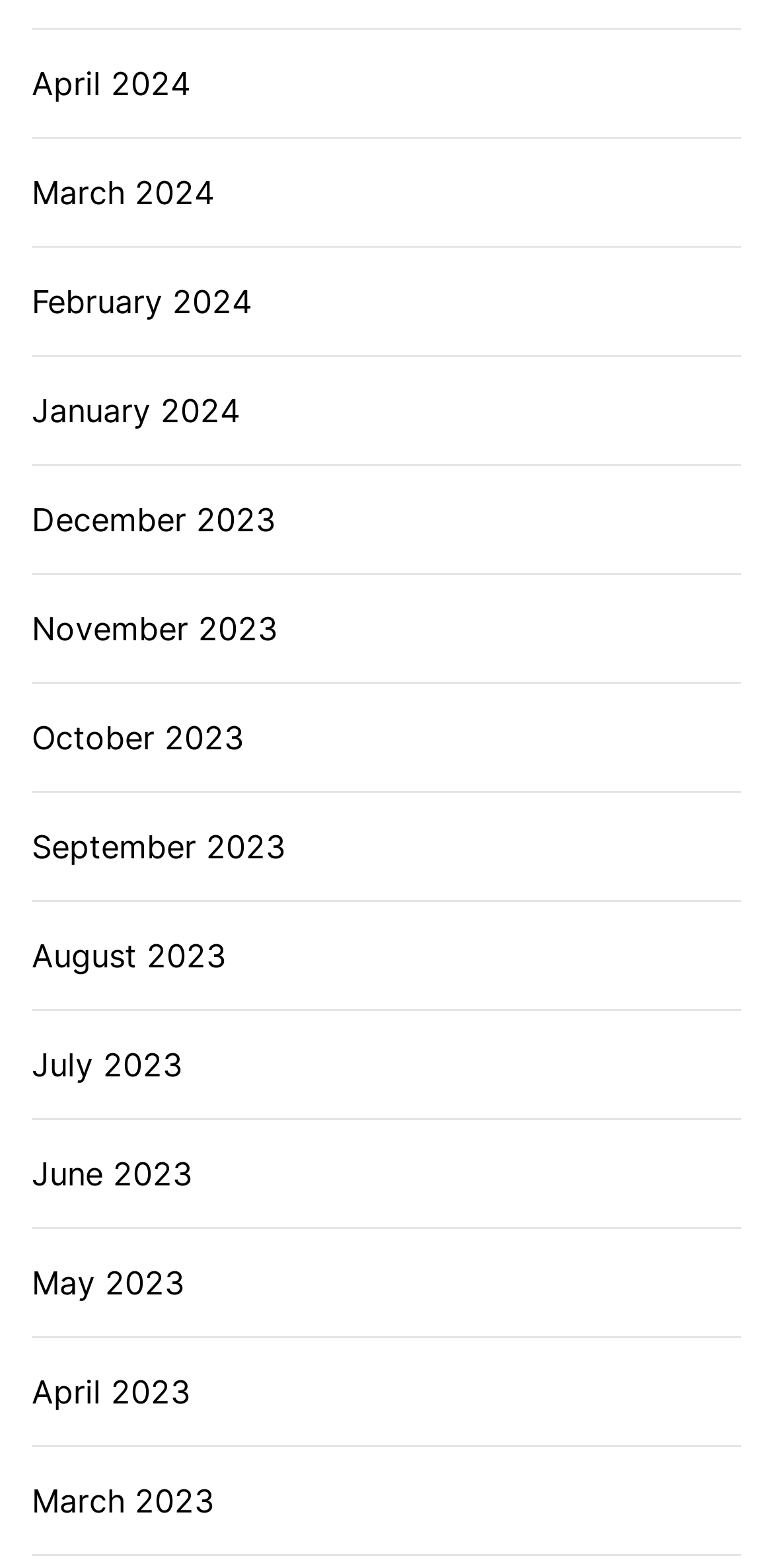Please locate the clickable area by providing the bounding box coordinates to follow this instruction: "view April 2024".

[0.041, 0.038, 0.246, 0.069]